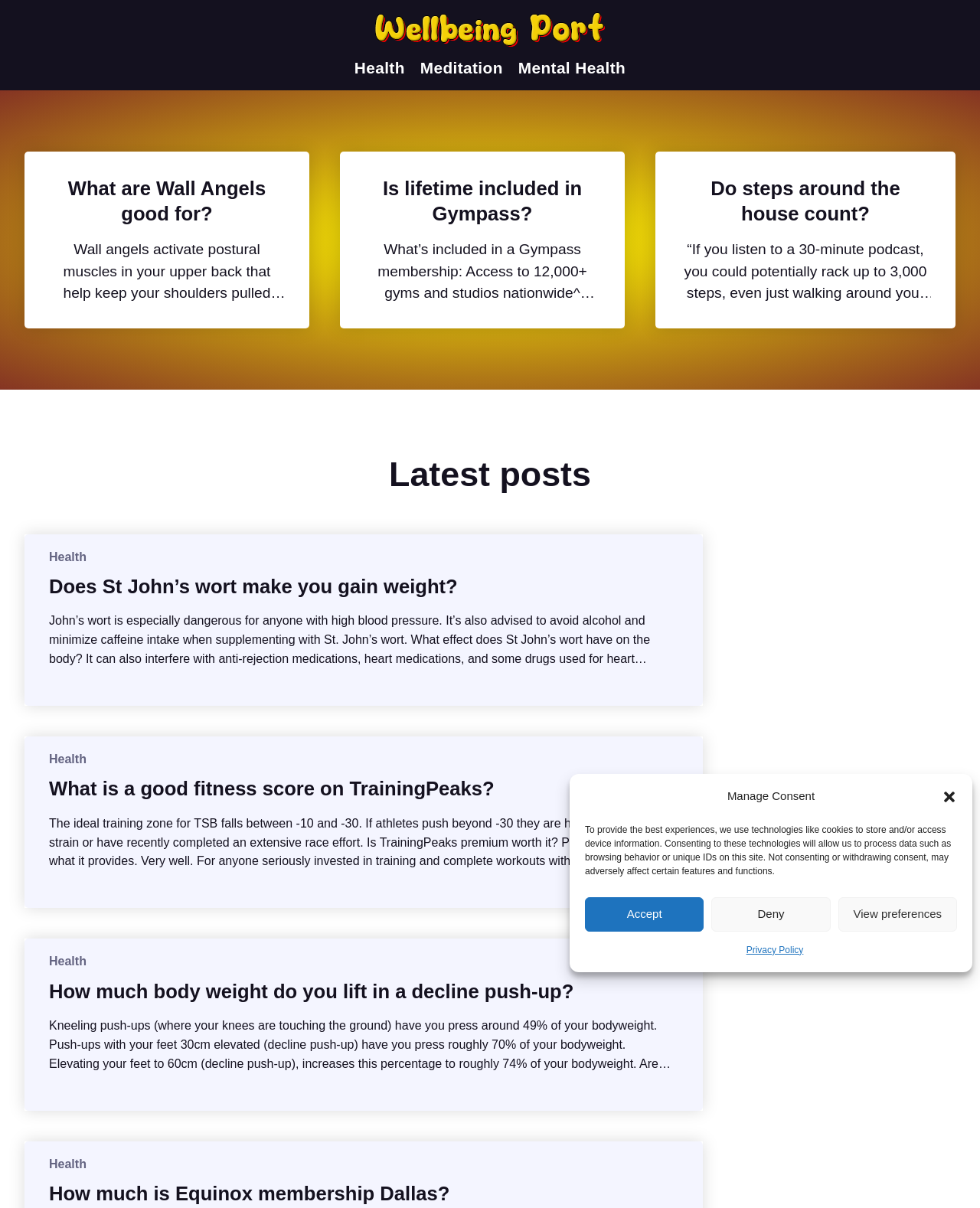What is the function of the 'View preferences' button?
Look at the screenshot and respond with one word or a short phrase.

To view consent preferences